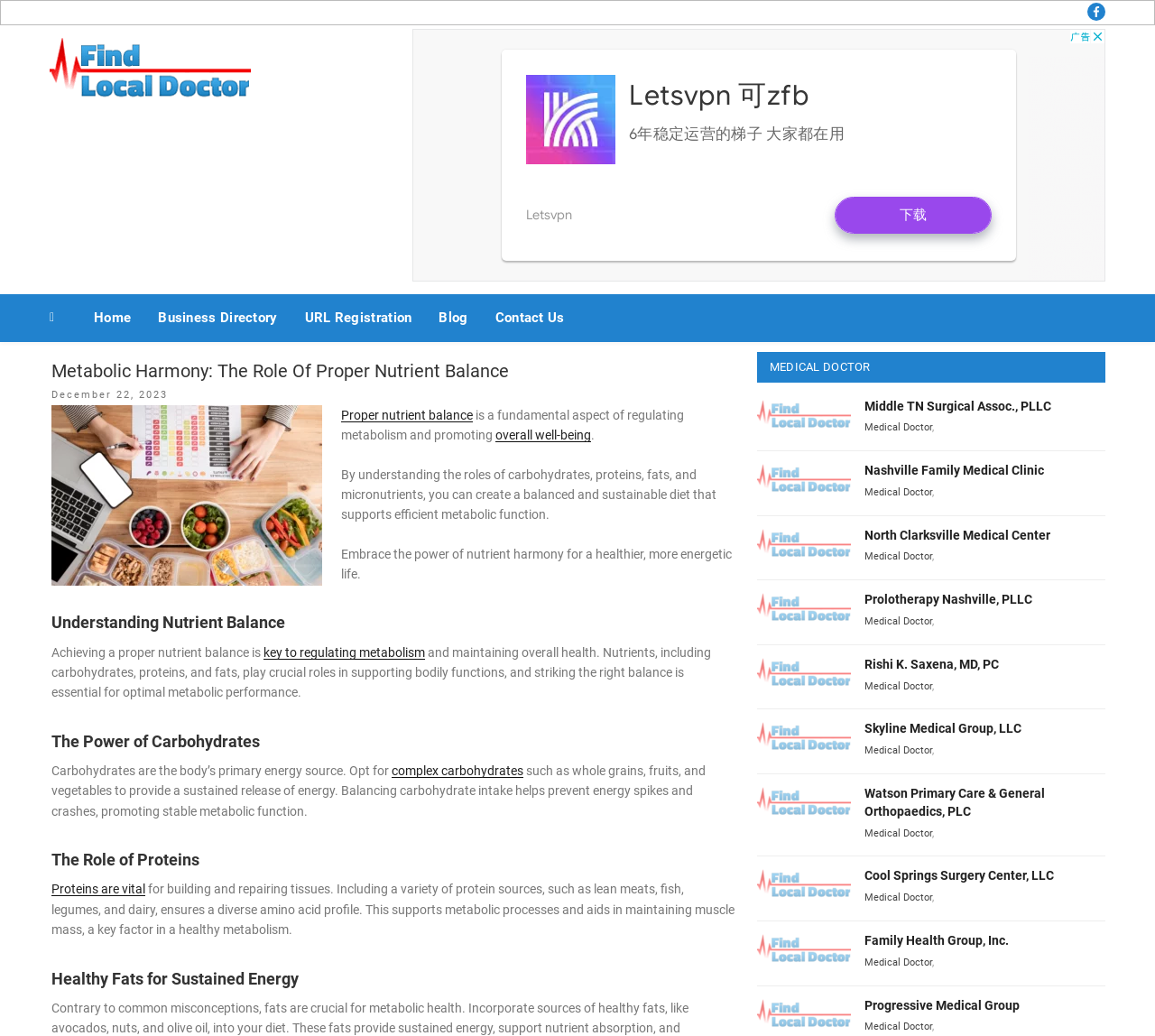Please identify the bounding box coordinates of the area I need to click to accomplish the following instruction: "Learn about Progressive Medical Group".

[0.748, 0.963, 0.883, 0.977]